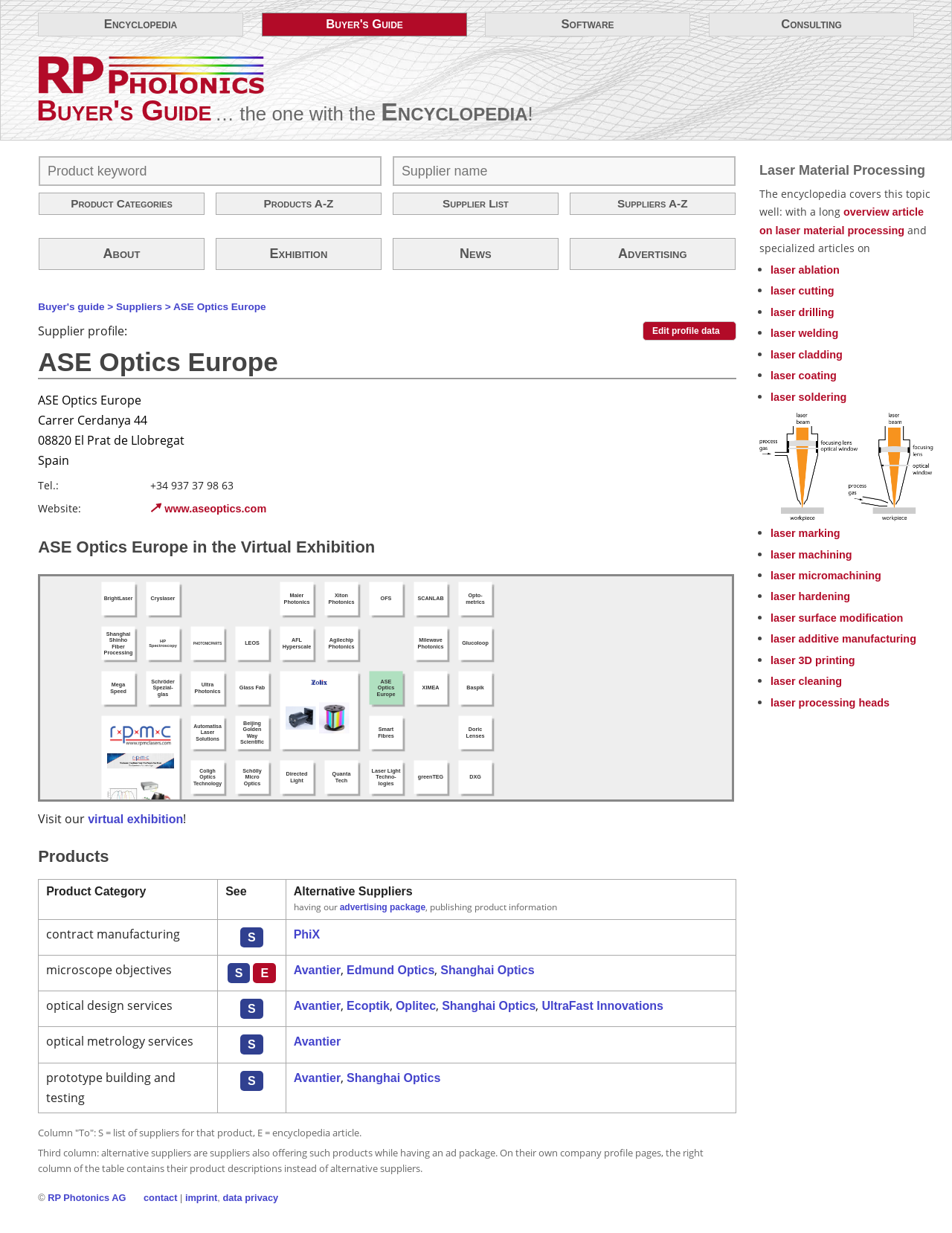Locate the bounding box coordinates of the element to click to perform the following action: 'Search for products by keyword'. The coordinates should be given as four float values between 0 and 1, in the form of [left, top, right, bottom].

[0.041, 0.127, 0.401, 0.151]